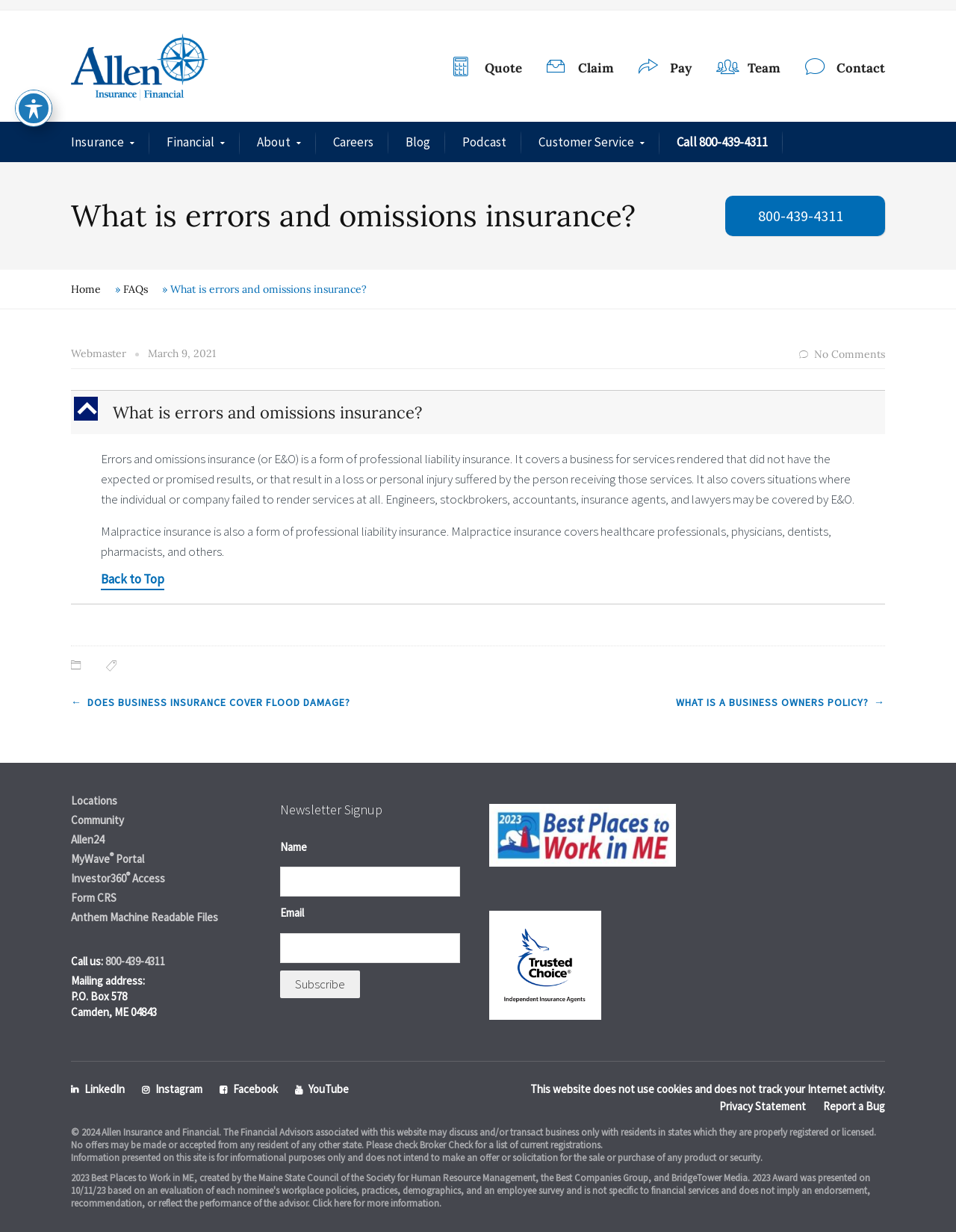Determine the bounding box coordinates of the region I should click to achieve the following instruction: "Click Quote". Ensure the bounding box coordinates are four float numbers between 0 and 1, i.e., [left, top, right, bottom].

[0.507, 0.049, 0.546, 0.062]